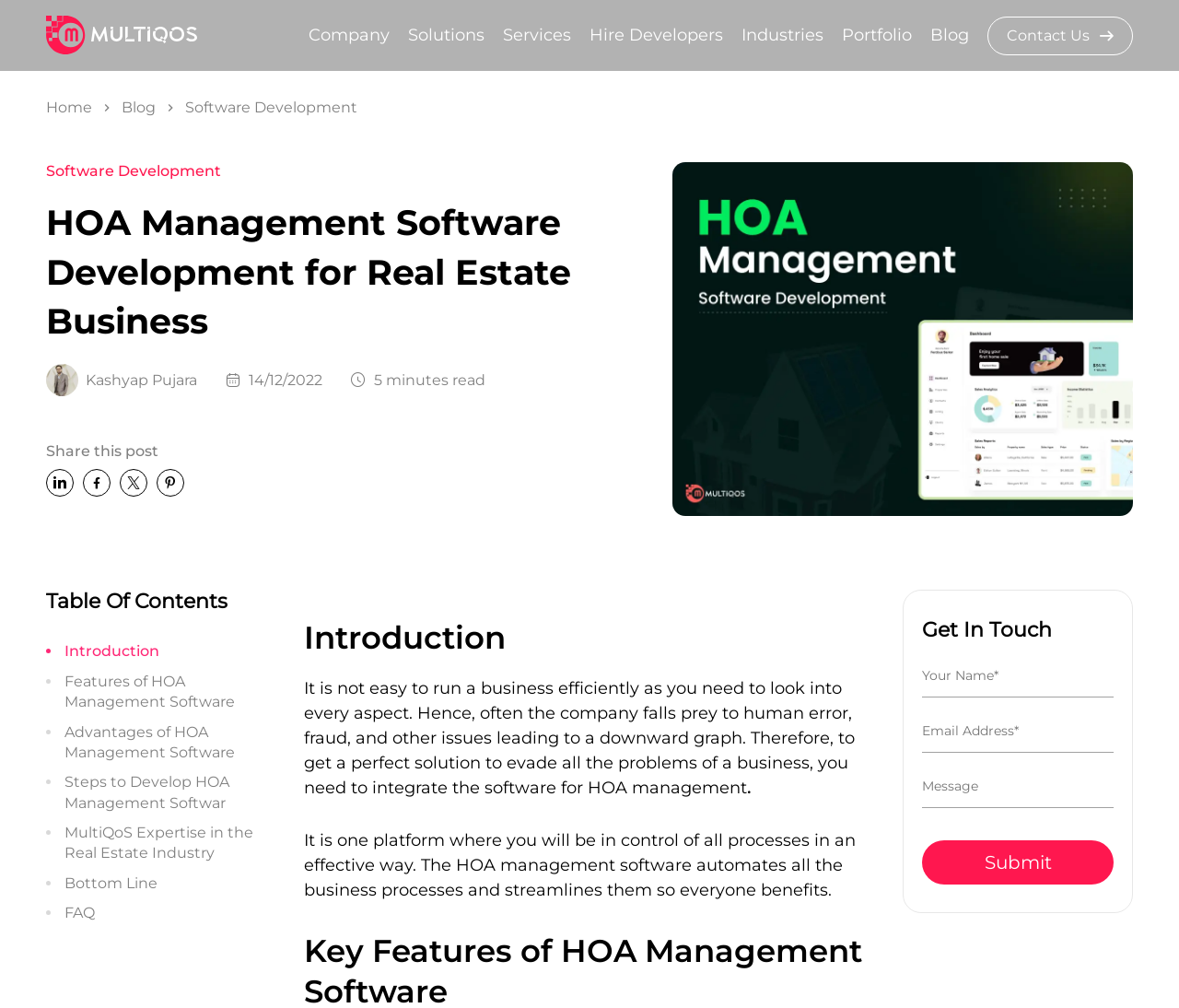What is the purpose of HOA management software?
Answer with a single word or phrase, using the screenshot for reference.

To automate business processes